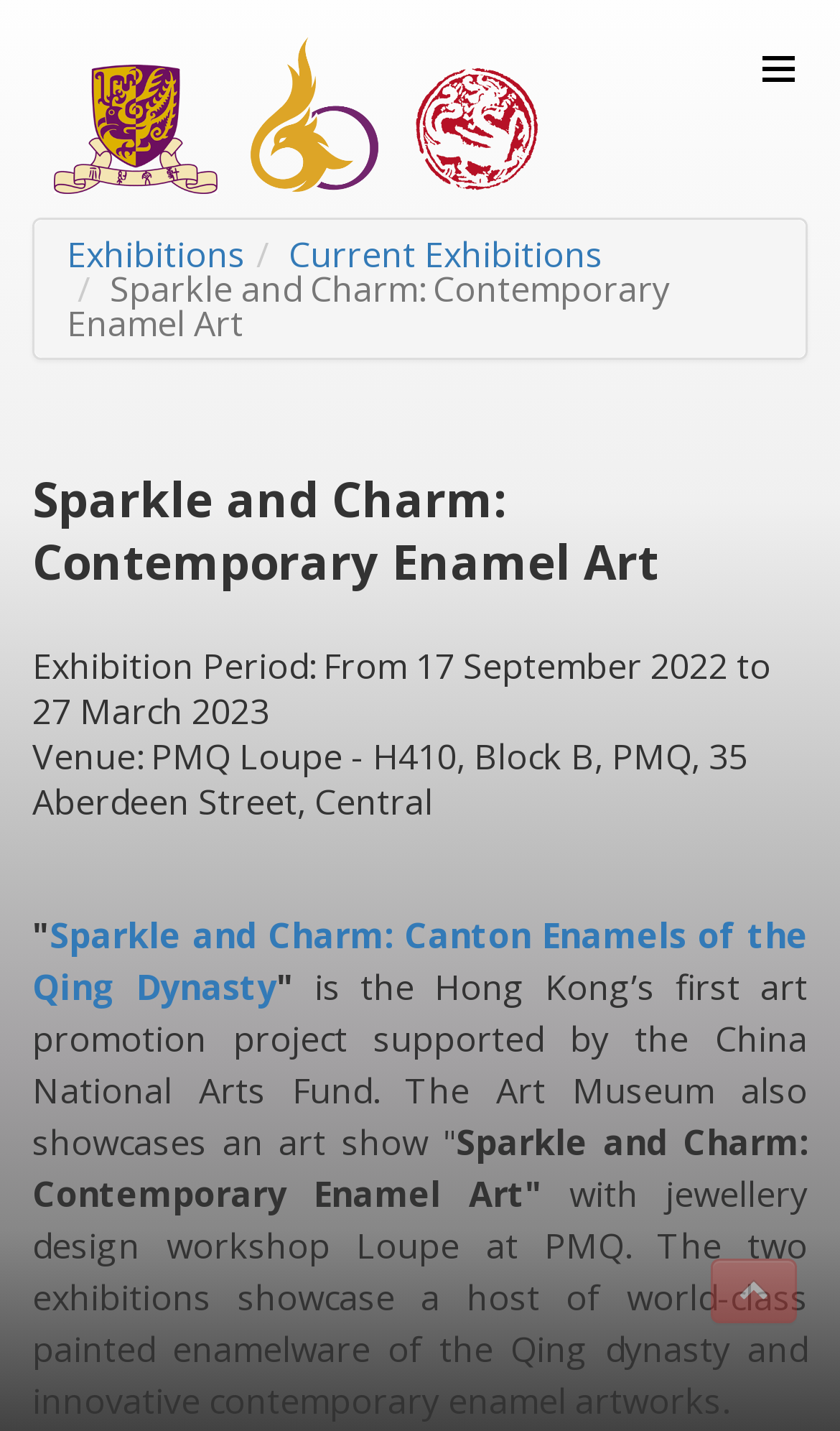How many links are in the top row?
From the image, provide a succinct answer in one word or a short phrase.

2